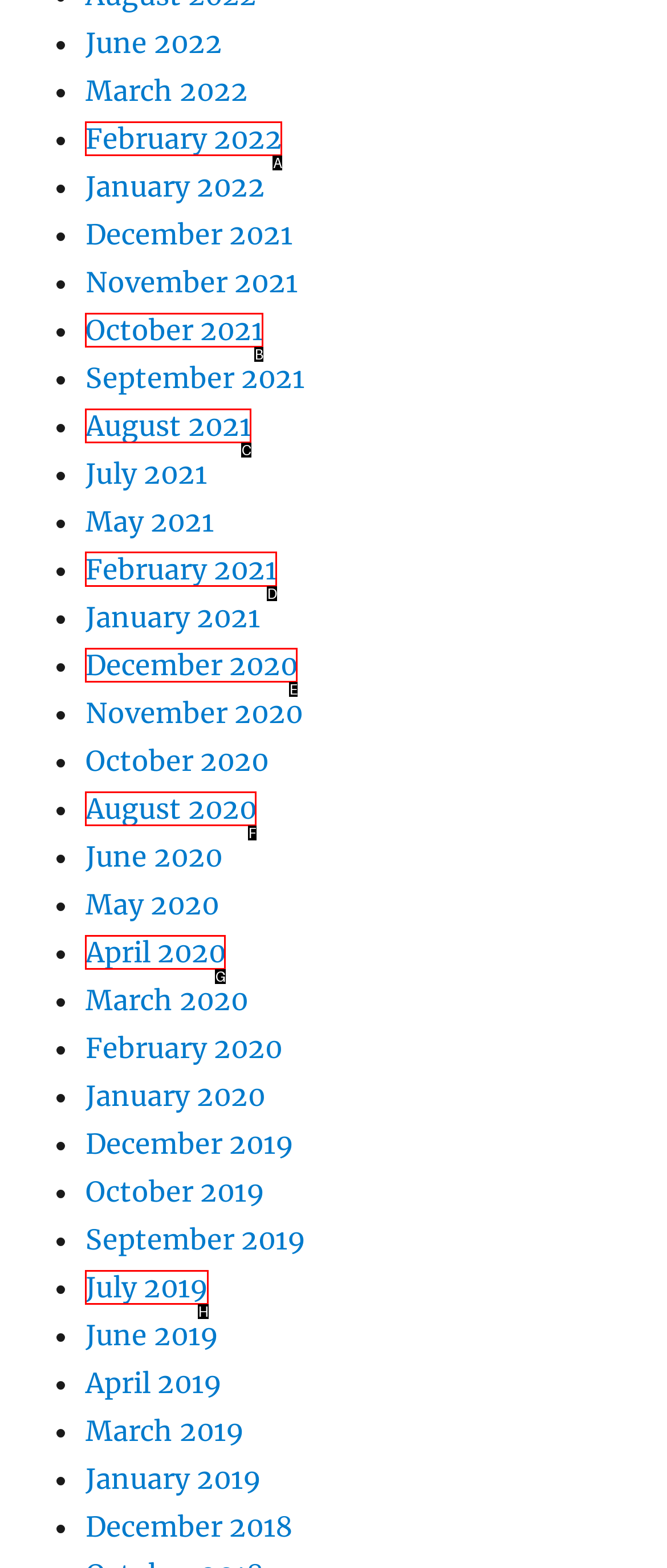Determine the HTML element to click for the instruction: View February 2021.
Answer with the letter corresponding to the correct choice from the provided options.

D